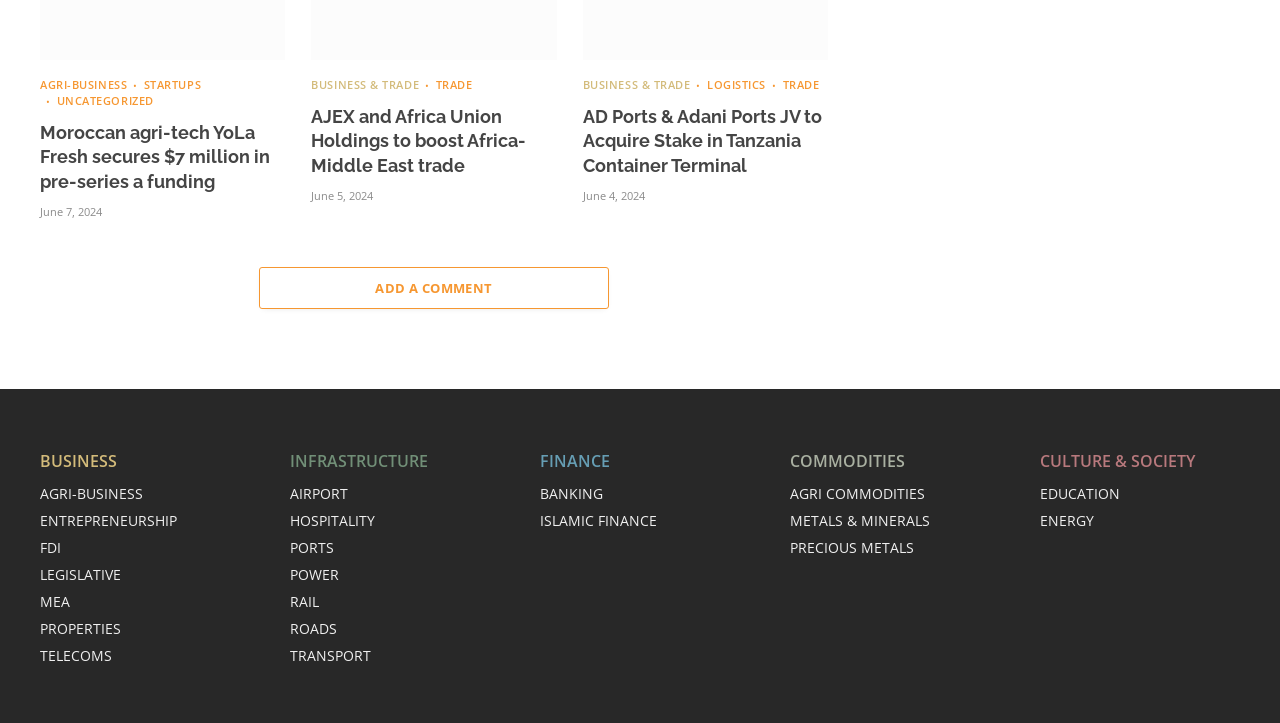Show the bounding box coordinates for the HTML element as described: "Metals & minerals".

[0.617, 0.707, 0.727, 0.733]